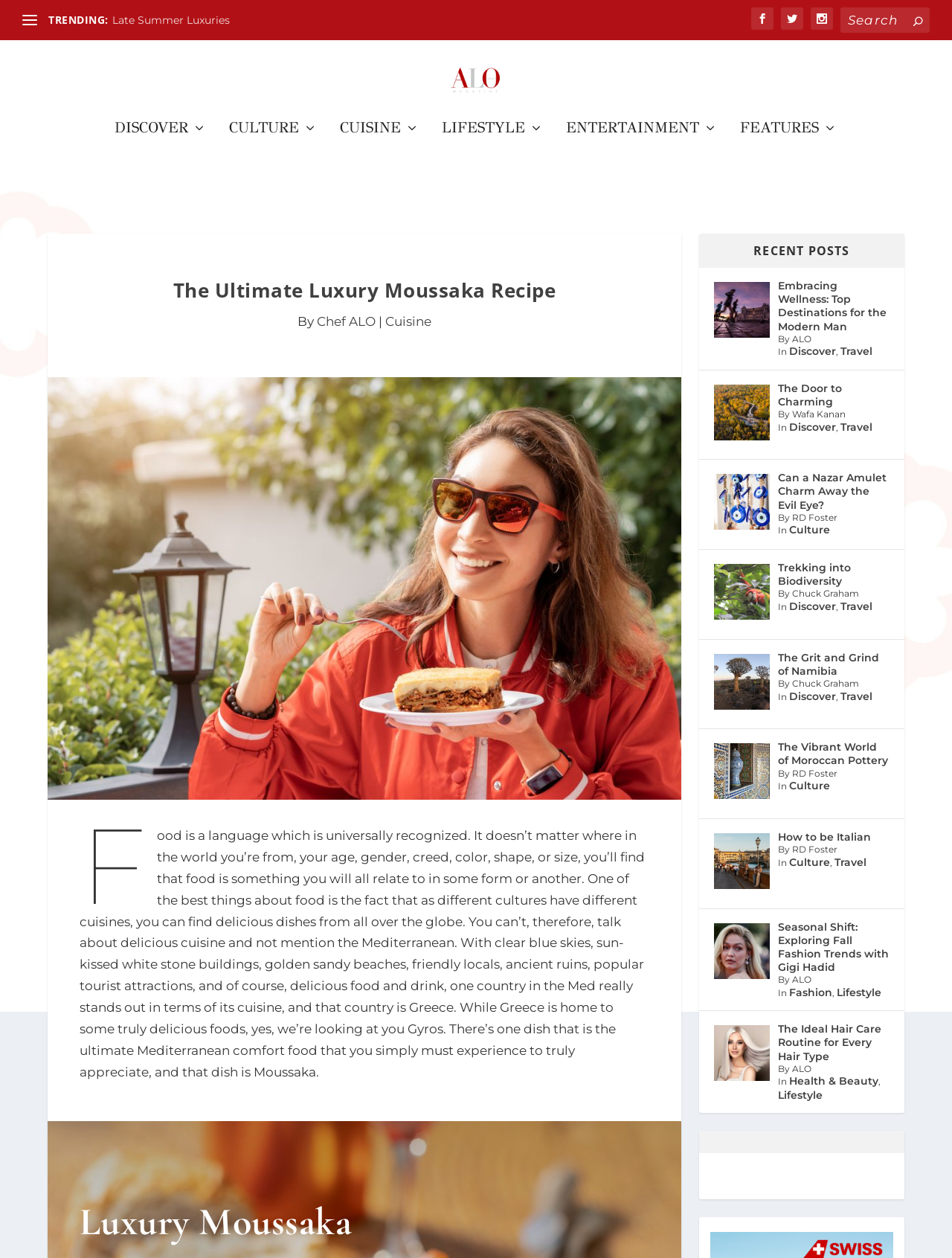Provide an in-depth caption for the webpage.

This webpage is about ALO Magazine, a luxury lifestyle publication. At the top, there is a navigation bar with links to different sections, including "TRENDING", "DISCOVER", "CULTURE", "CUISINE", "LIFESTYLE", and "ENTERTAINMENT". Below the navigation bar, there is a search box with a magnifying glass icon.

The main content of the page is an article about the ultimate luxury Moussaka recipe. The article title, "The Ultimate Luxury Moussaka Recipe", is displayed prominently, followed by a brief introduction to the dish and its significance in Mediterranean cuisine. The article is written by Chef ALO and includes a large image of the dish.

To the right of the article, there is a sidebar with links to recent posts, including articles about wellness, travel, and culture. Each link is accompanied by a small image and a brief description of the article.

At the bottom of the page, there are more links to recent posts, including articles about fashion, lifestyle, and travel. These links are also accompanied by small images and brief descriptions.

Throughout the page, there are several icons and images, including social media icons, a logo for ALO Magazine, and images of food, travel destinations, and cultural artifacts. The overall design of the page is clean and modern, with a focus on showcasing the luxury lifestyle and high-end content of ALO Magazine.